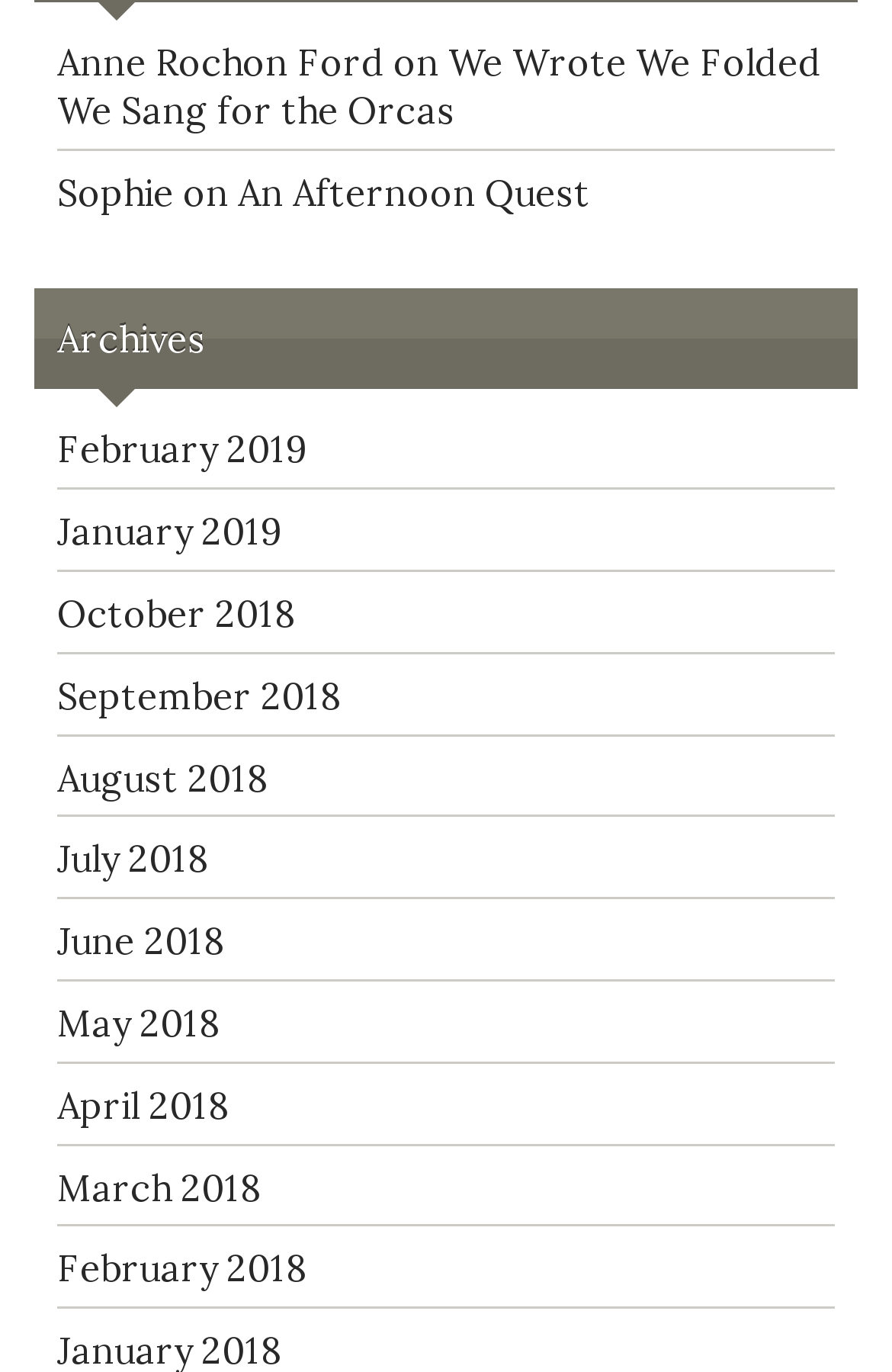How many links are there under the 'Archives' section?
Refer to the image and provide a one-word or short phrase answer.

12